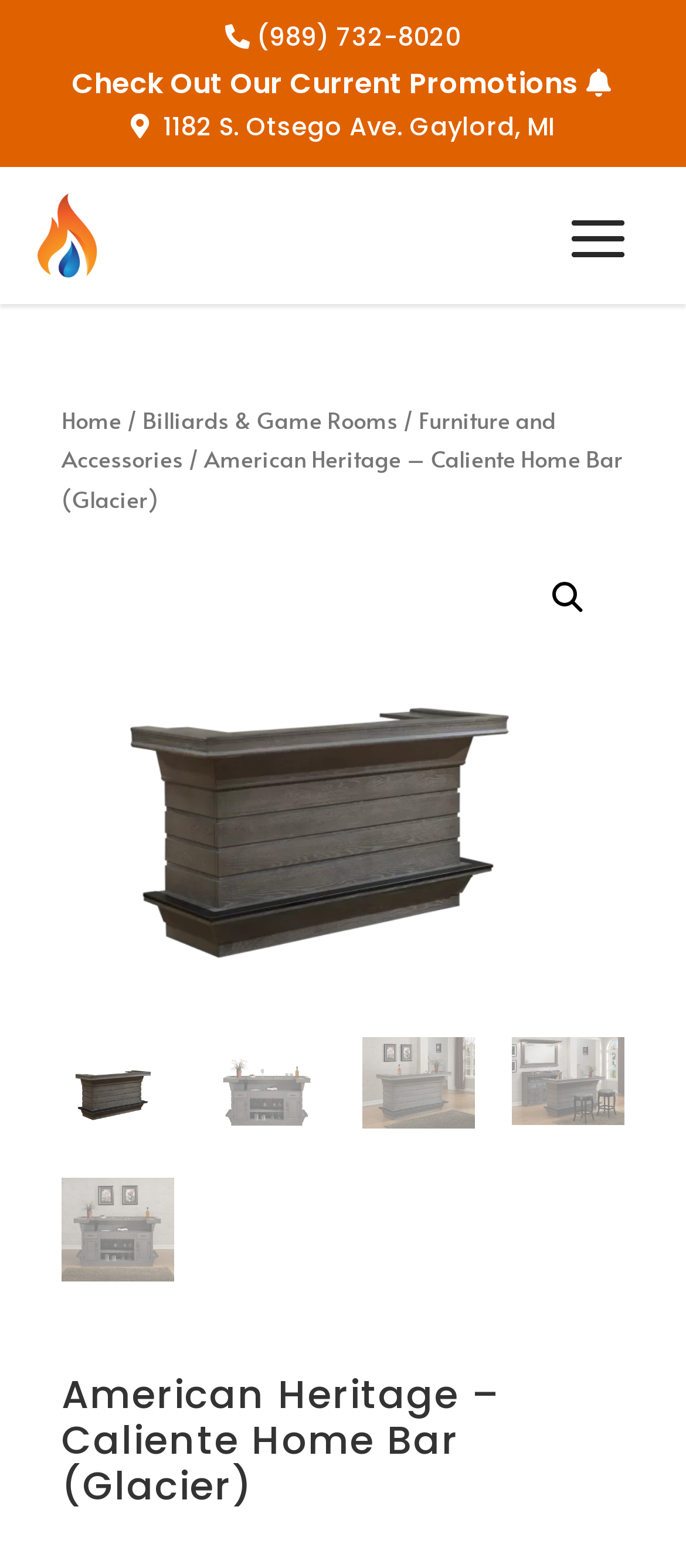How many images of the product are shown?
Using the visual information, answer the question in a single word or phrase.

5